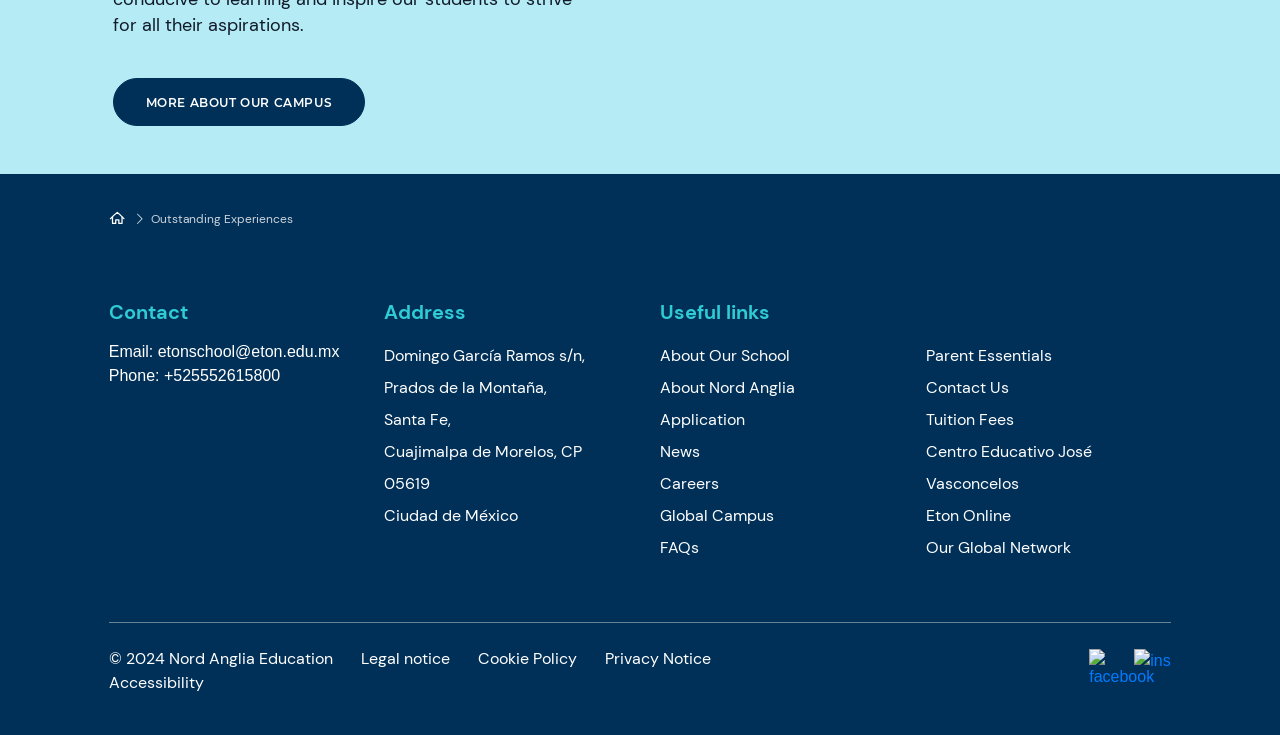What is the address of the school?
Please provide an in-depth and detailed response to the question.

The address of the school can be found in the contact information section, which is located in the navigation breadcrumb. The StaticText elements with the text 'Domingo García Ramos s/n,', 'Prados de la Montaña,', 'Santa Fe,', 'Cuajimalpa de Morelos, CP 05619', and 'Ciudad de México' provide the address.